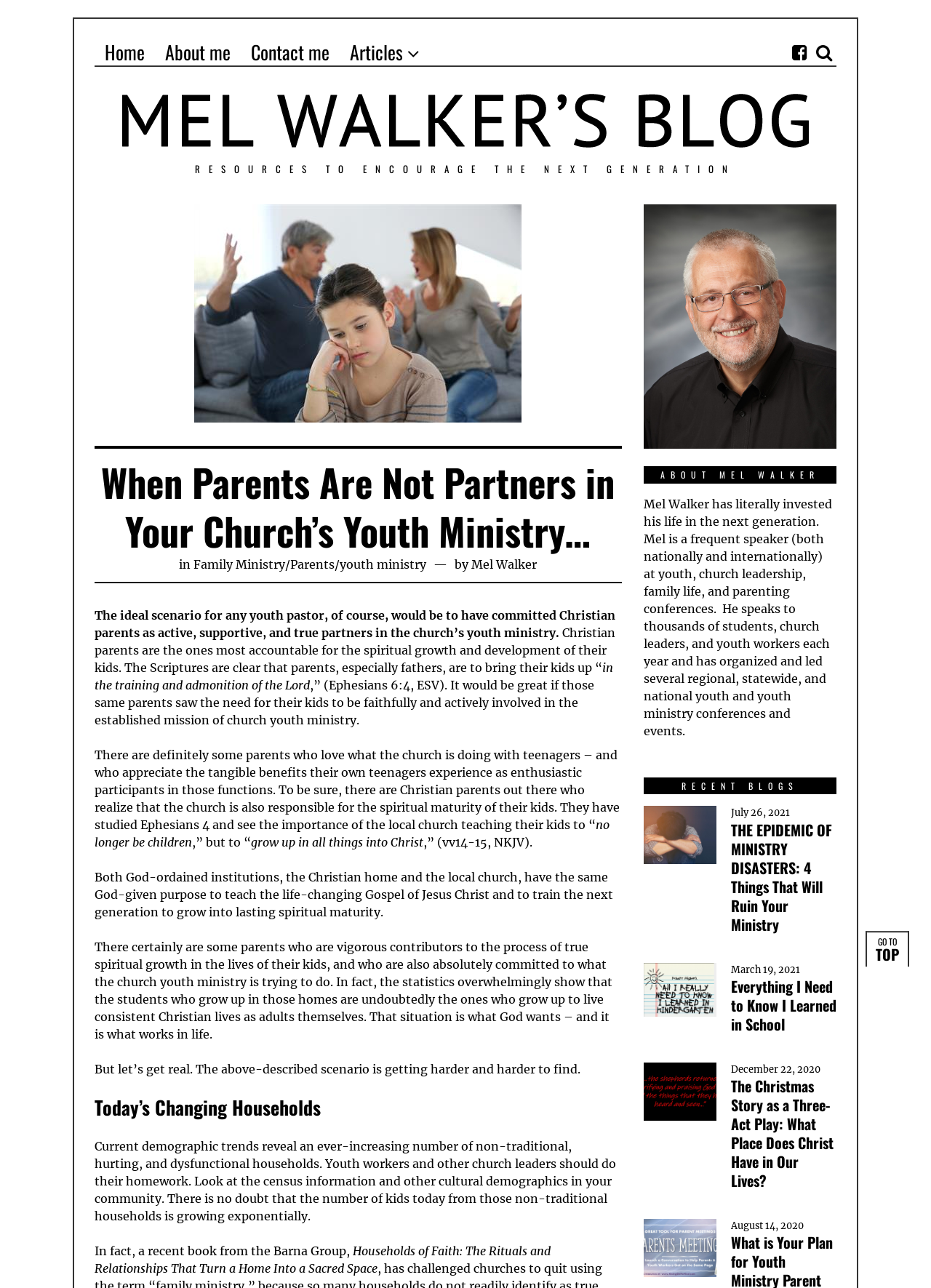Describe all visible elements and their arrangement on the webpage.

This webpage is a blog post titled "When Parents Are Not Partners in Your Church's Youth Ministry…" by Mel Walker. At the top of the page, there is a logo and a navigation menu with links to "Home", "About me", "Contact me", and "Articles". 

Below the navigation menu, there is a heading that reads "RESOURCES TO ENCOURAGE THE NEXT GENERATION". Under this heading, there is a figure and a header that displays the title of the blog post. The title is followed by a series of paragraphs that discuss the importance of parents being partners in church youth ministry. The text cites biblical passages and emphasizes the role of both parents and the church in the spiritual growth of children.

To the right of the main content, there is a sidebar with an image and a heading that reads "ABOUT MEL WALKER". Below this heading, there is a brief bio of Mel Walker, describing his work as a speaker and organizer of youth and youth ministry conferences.

Further down the page, there is a section titled "RECENT BLOGS" that lists four recent blog posts with their titles, dates, and links. Each blog post has a figure and a time element displaying the date of publication.

At the bottom of the page, there are two static text elements that read "GO TO" and "TOP", which likely serve as navigation aids.